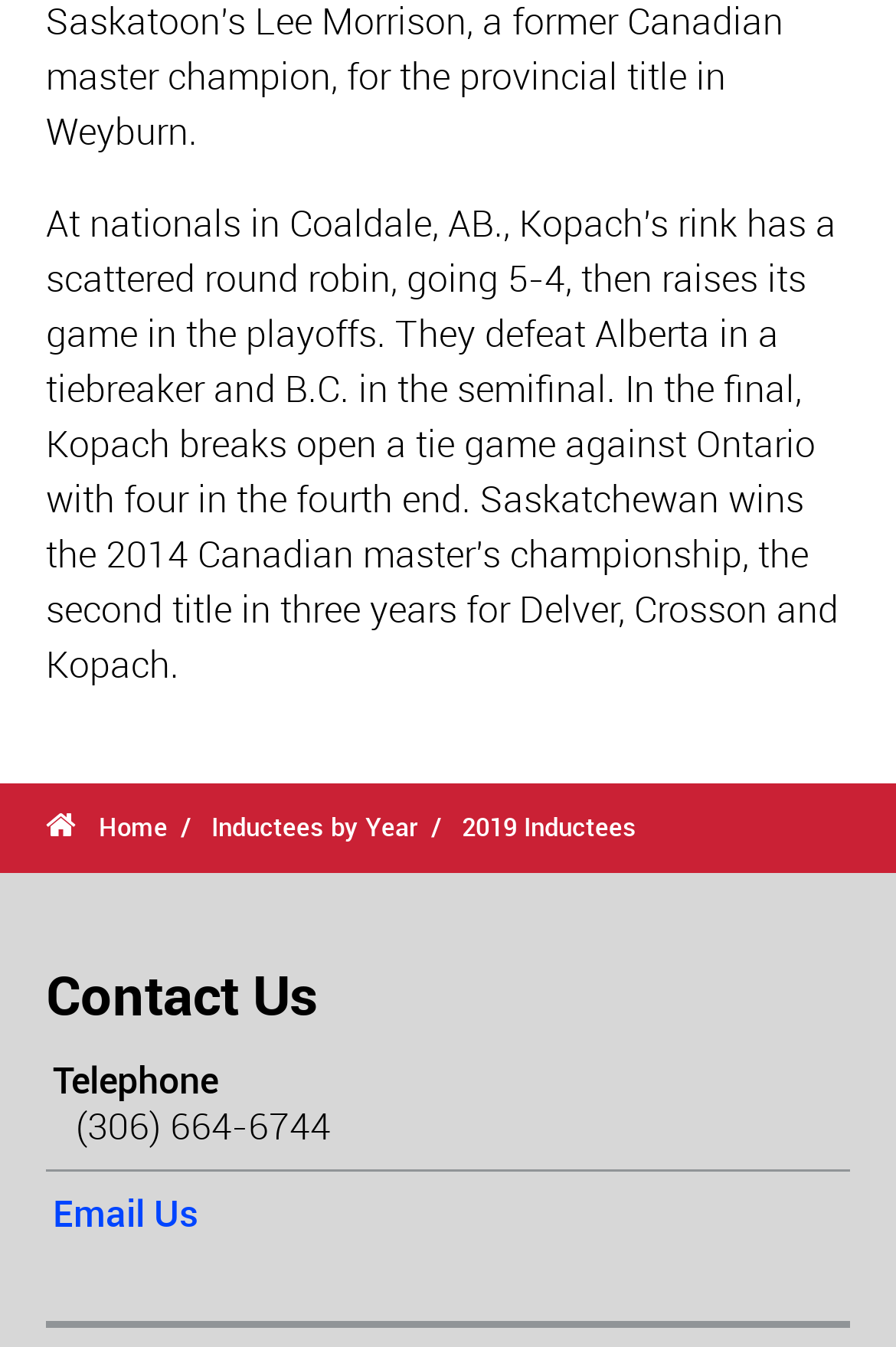Give the bounding box coordinates for the element described as: "2019 Inductees".

[0.515, 0.6, 0.71, 0.626]